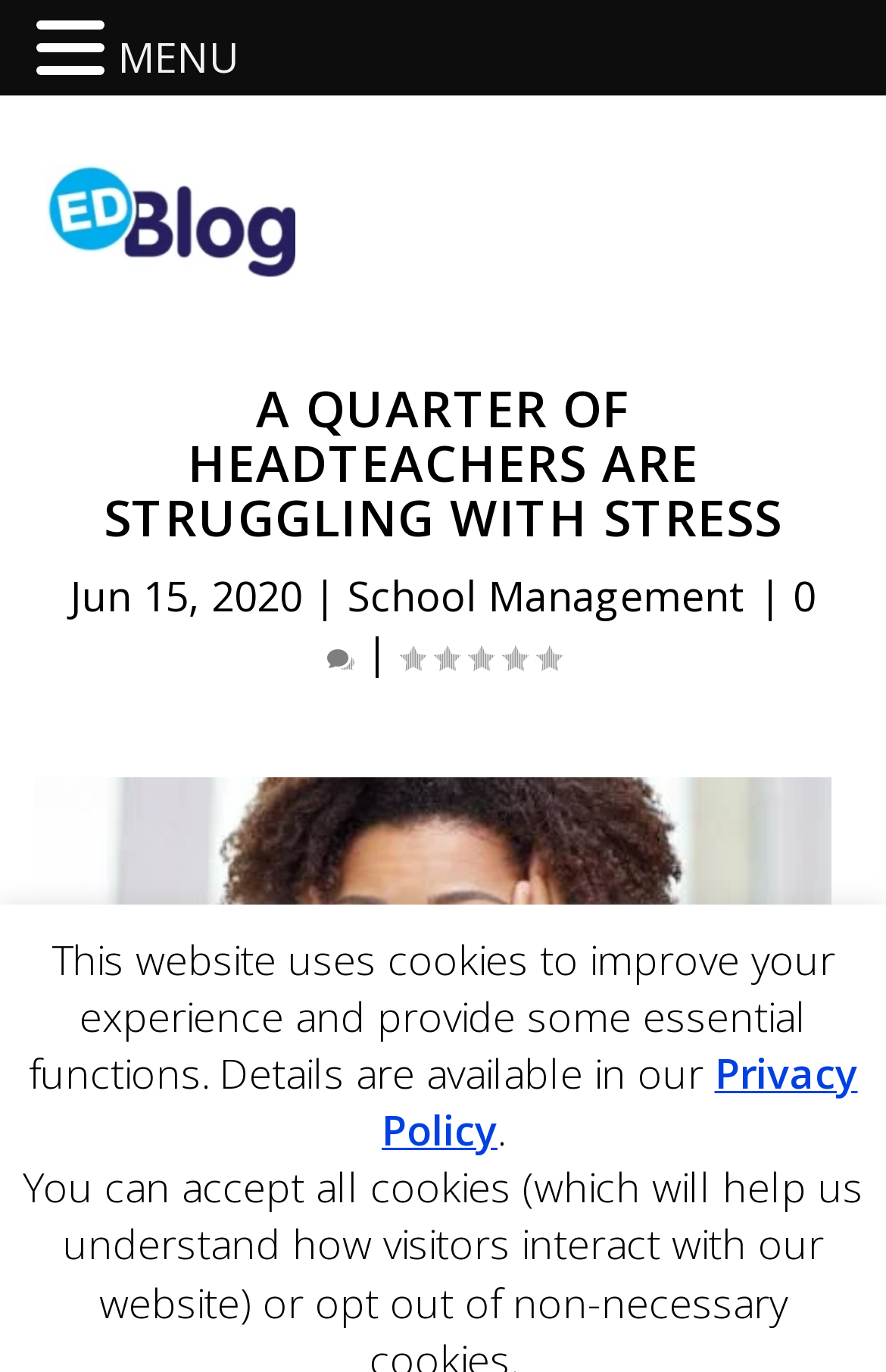How many minutes does it take to read the blog post?
From the screenshot, provide a brief answer in one word or phrase.

2